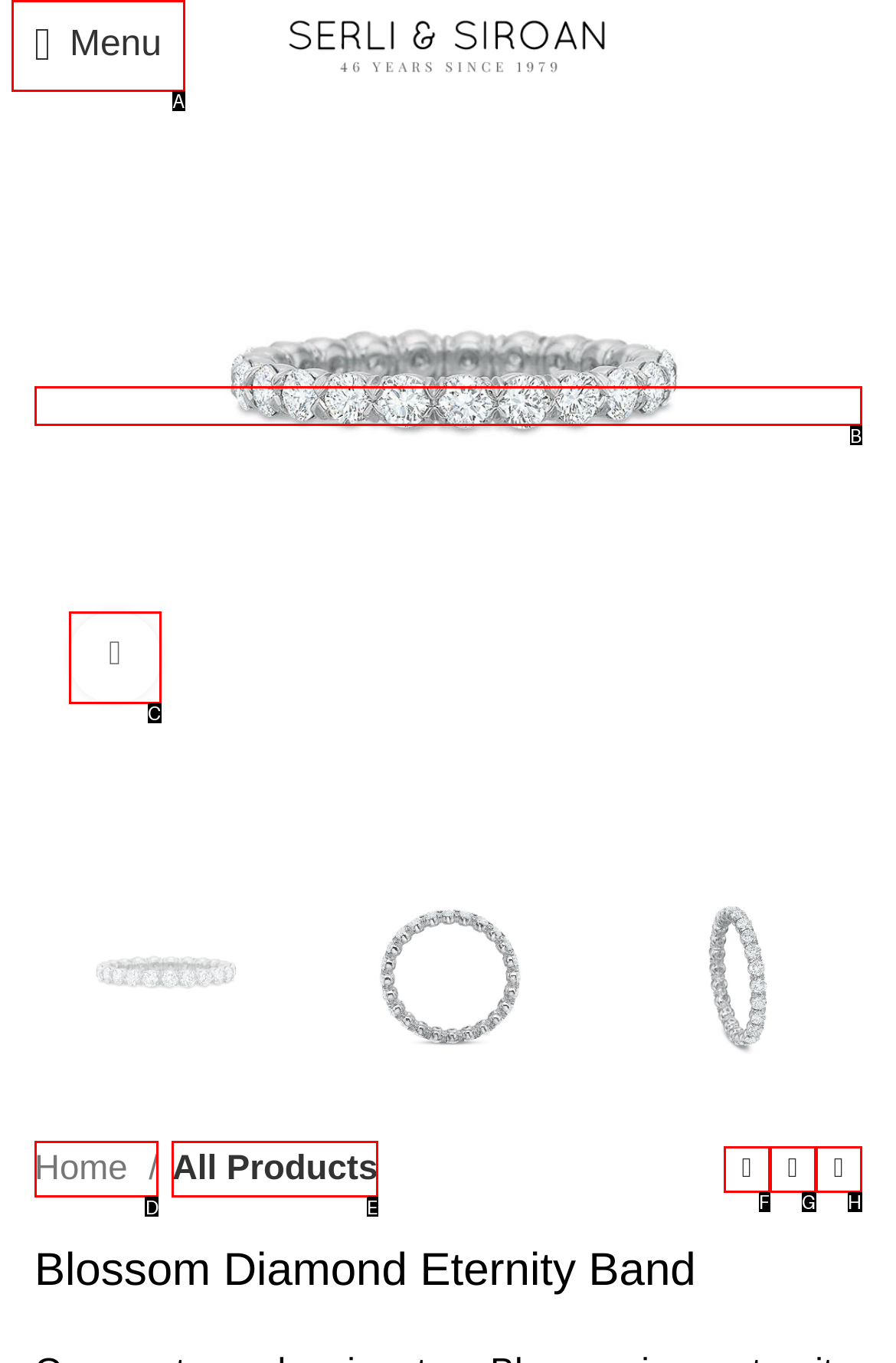Tell me which option I should click to complete the following task: Open mobile menu Answer with the option's letter from the given choices directly.

A